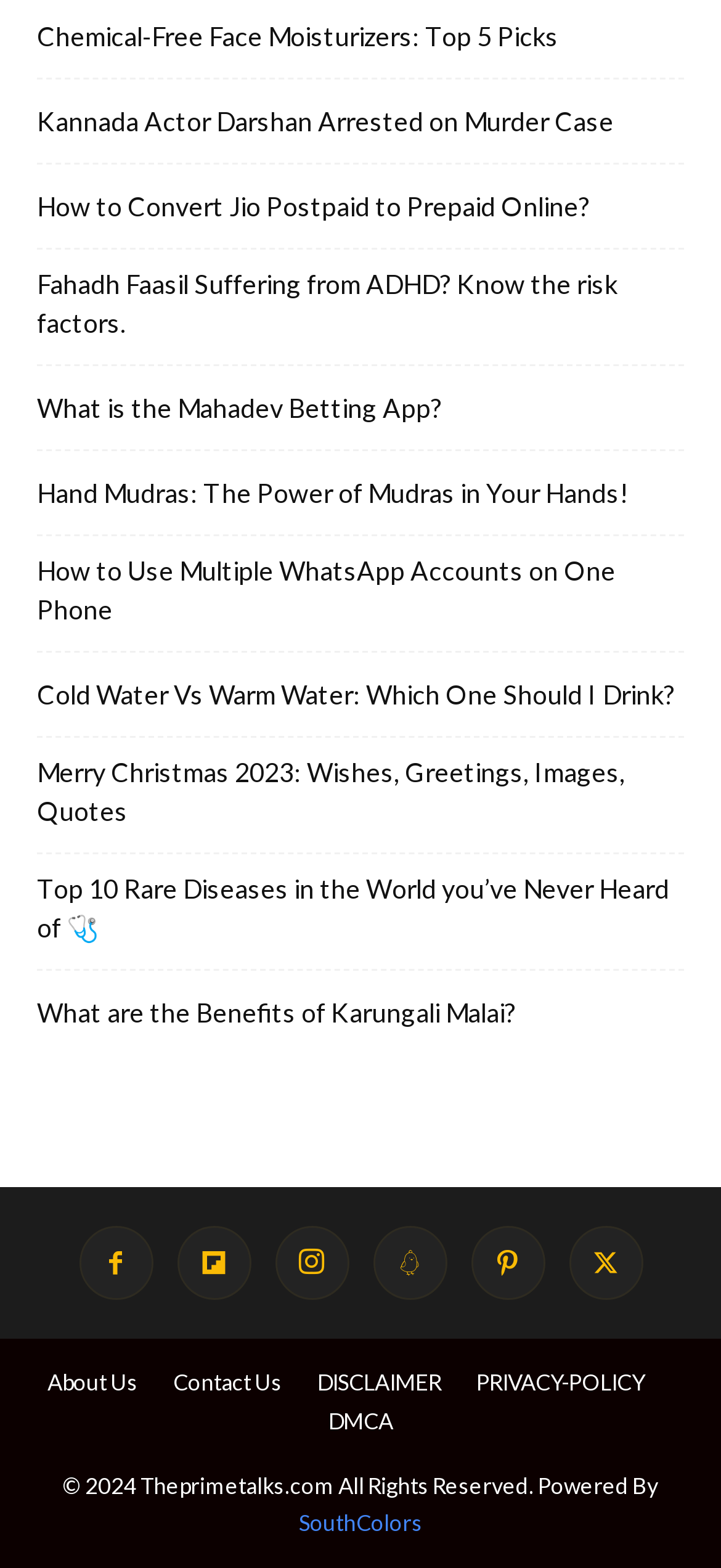From the given element description: "Contact Us", find the bounding box for the UI element. Provide the coordinates as four float numbers between 0 and 1, in the order [left, top, right, bottom].

[0.24, 0.872, 0.391, 0.893]